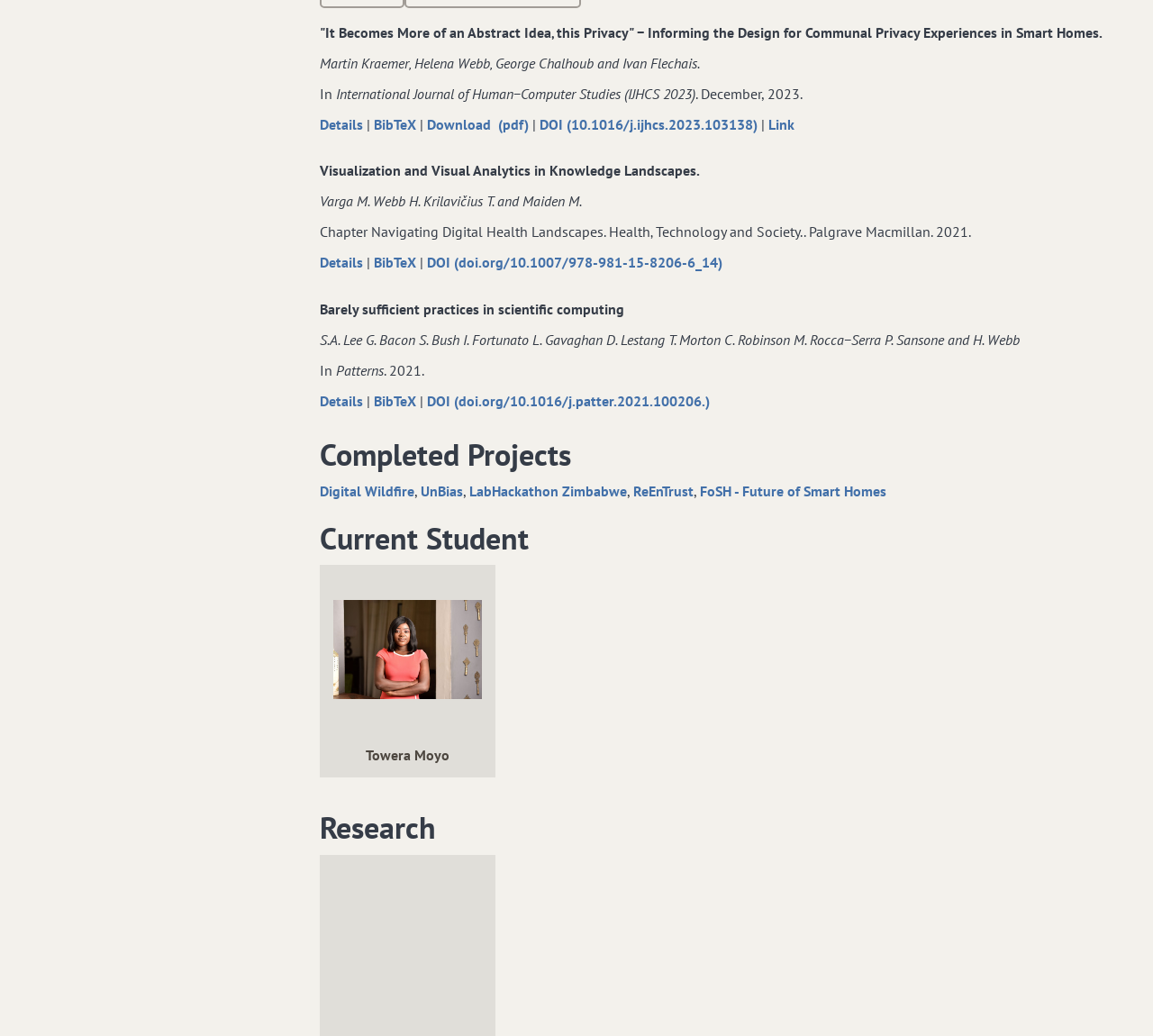Answer the question in one word or a short phrase:
What is the title of the first research paper?

It Becomes More of an Abstract Idea‚ this Privacy